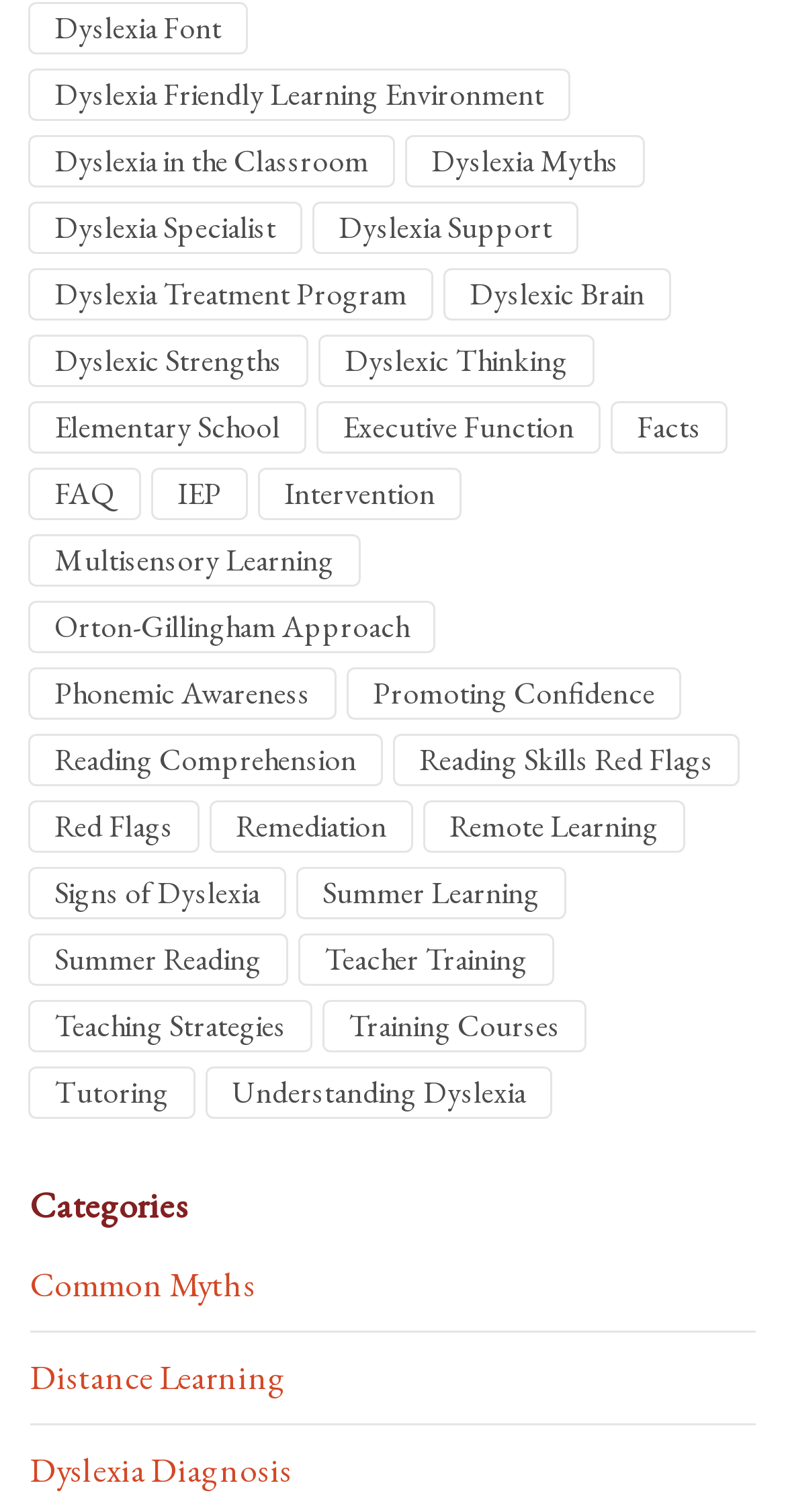Can you provide the bounding box coordinates for the element that should be clicked to implement the instruction: "View this issue"?

None